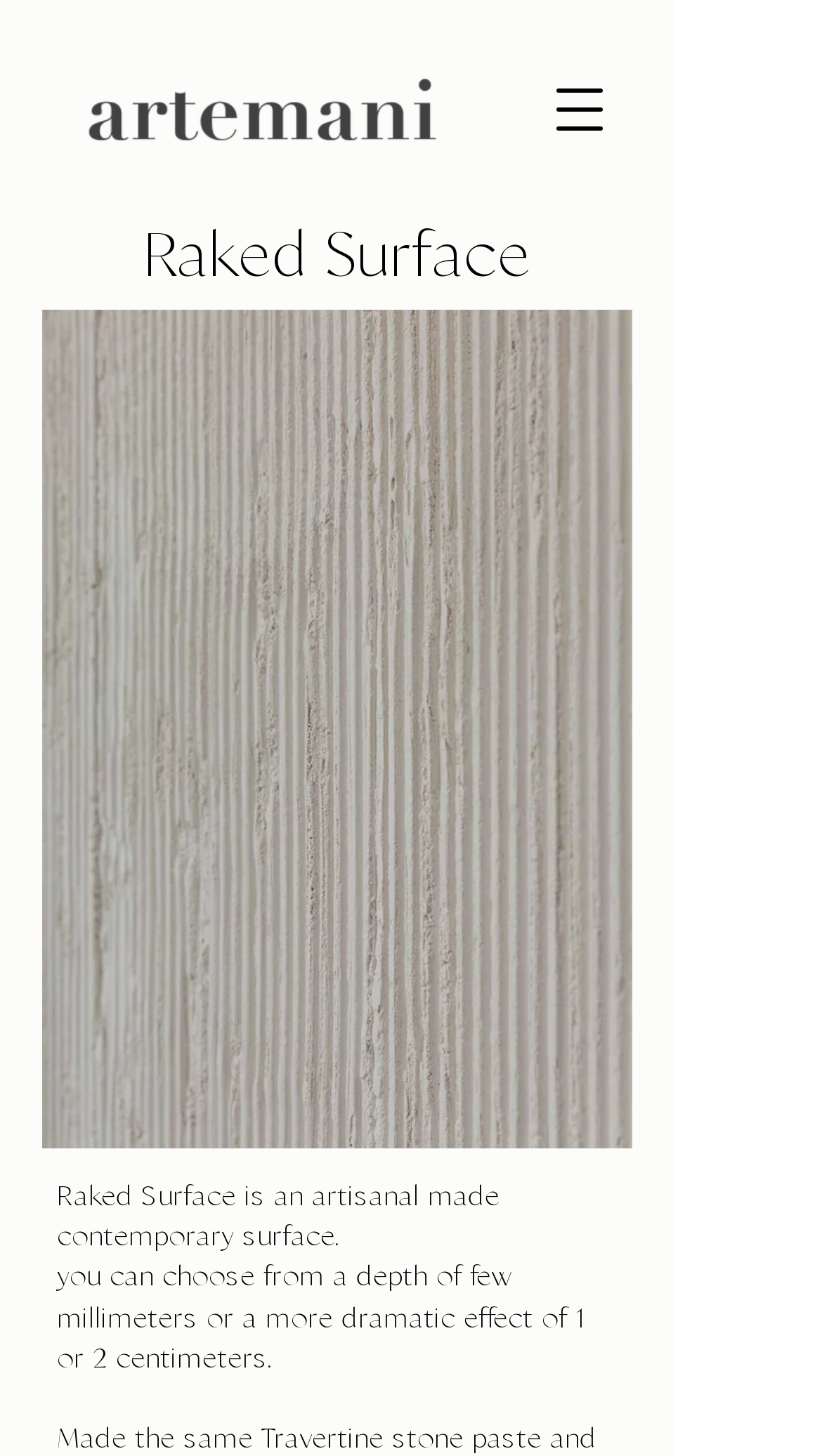Use a single word or phrase to answer the question:
What is the maximum depth of the Raked Surface?

2 centimeters